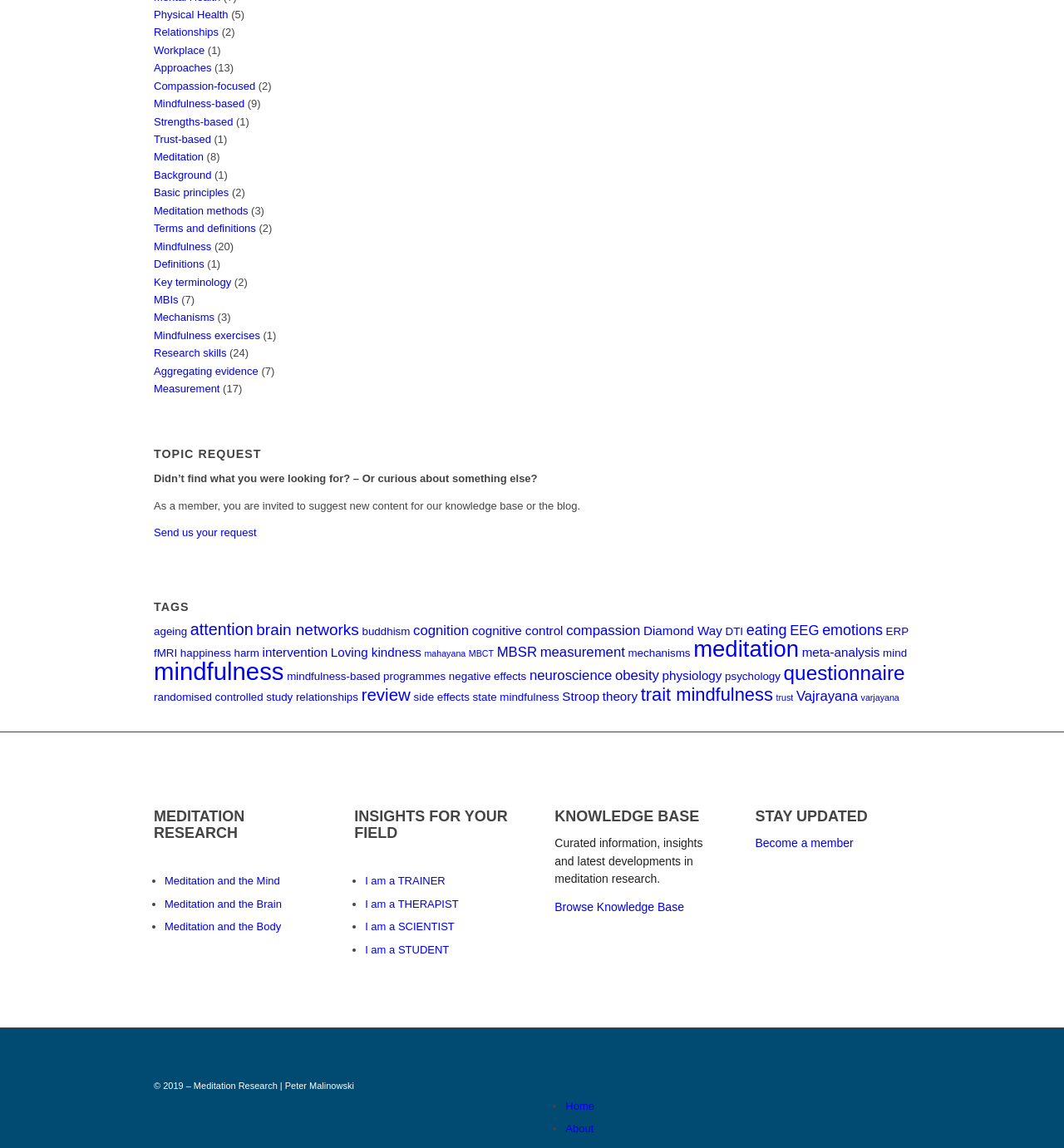Respond to the following question using a concise word or phrase: 
What is the topic request heading?

TOPIC REQUEST